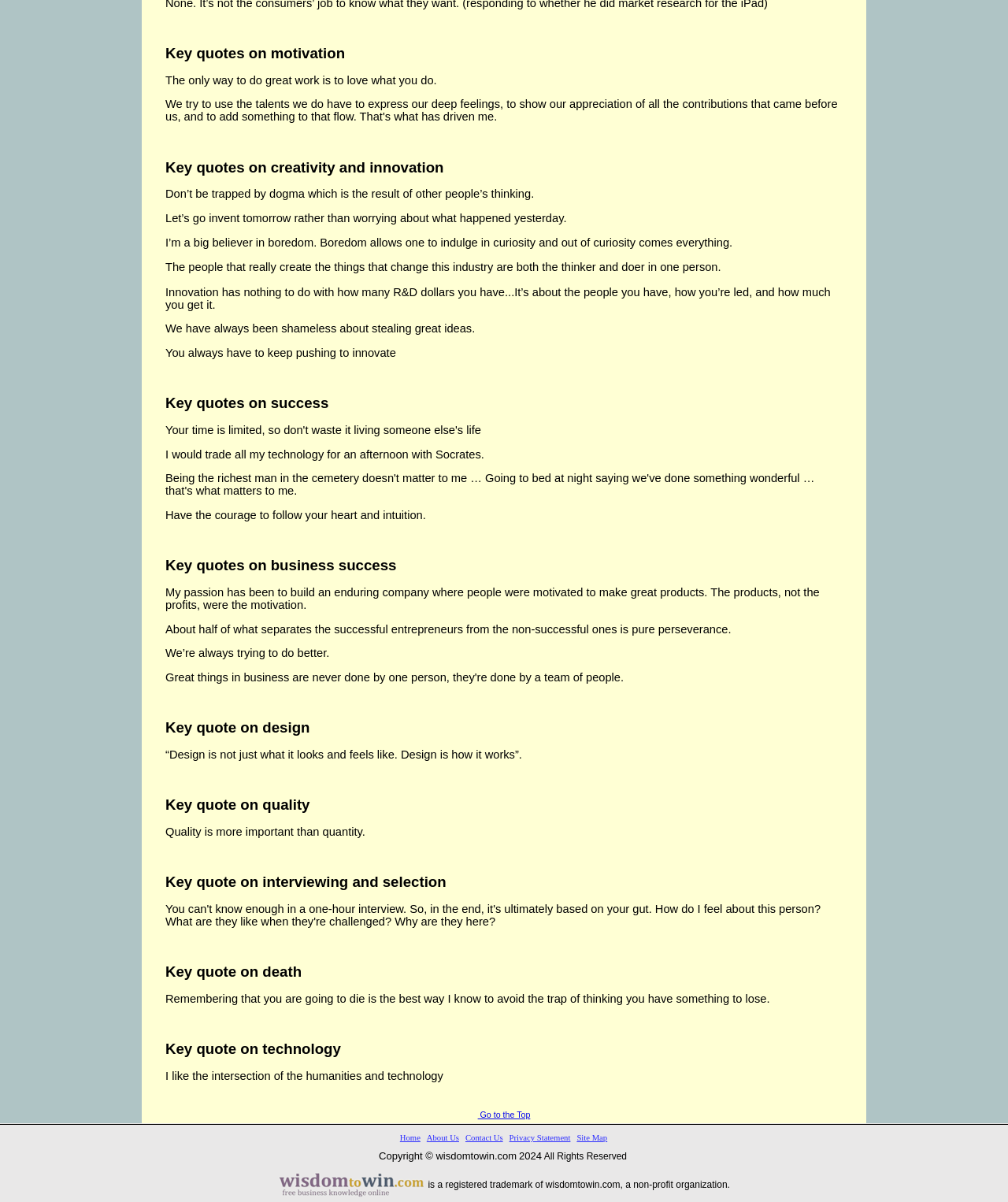What is the theme of the quote 'Design is not just what it looks and feels like. Design is how it works'?
Based on the image content, provide your answer in one word or a short phrase.

Design